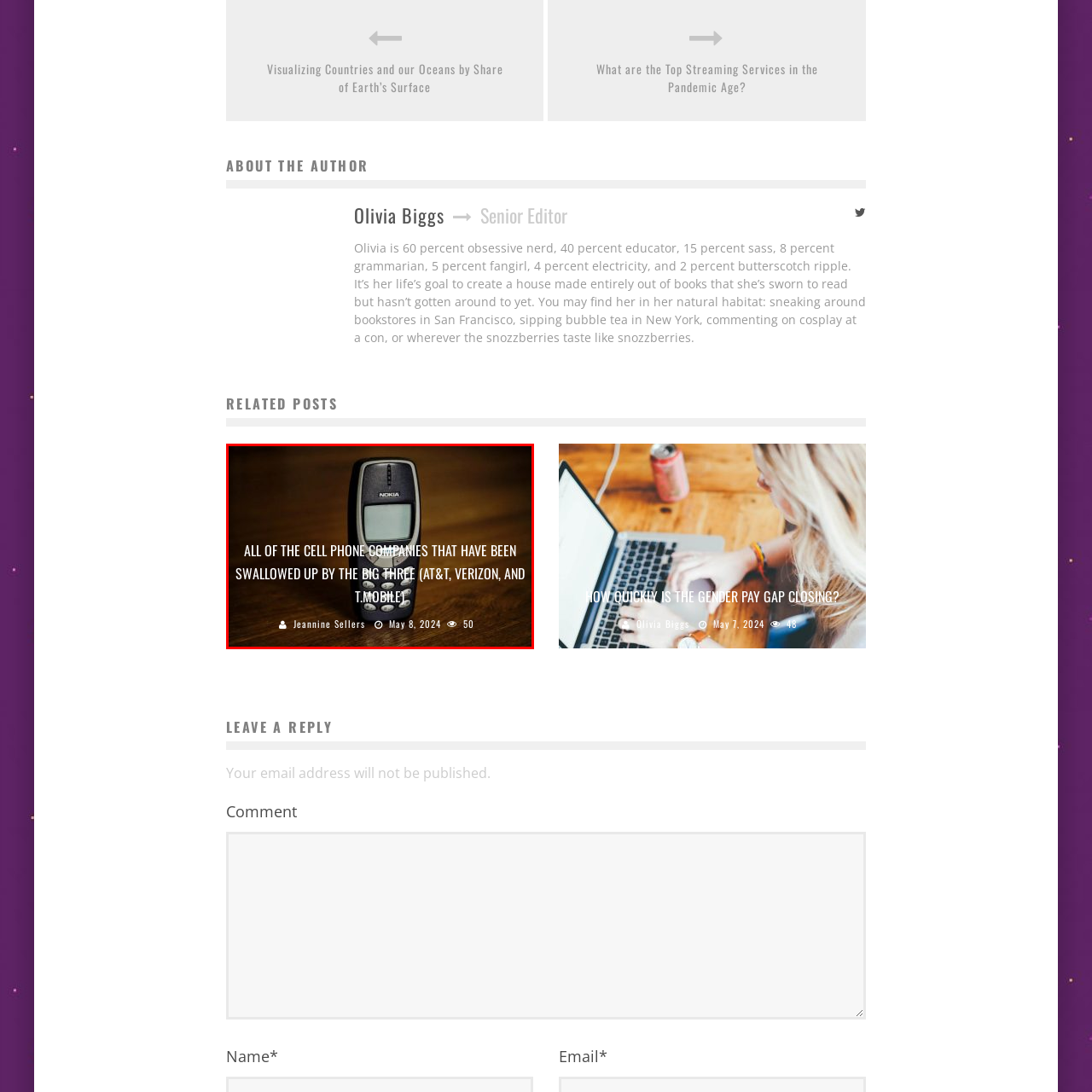Elaborate on the details of the image that is highlighted by the red boundary.

The image features a close-up of a classic Nokia mobile phone, emblematic of the early days of cellular technology. Positioned against a wooden surface, the phone's dated design contrasts sharply with today’s sleek smartphones, highlighting the evolution of mobile technology over the years. Accompanying the image is the title: “All of the Cell Phone Companies That Have Been Swallowed Up by the Big Three (AT&T, Verizon, and T-Mobile),” suggesting an exploration of the industry's consolidation trends. The post is attributed to Jeannine Sellers, with the date May 8, 2024, and notes that it has garnered 50 views, indicating interest in the historical context and implications of these mergers in the telecommunications sector.